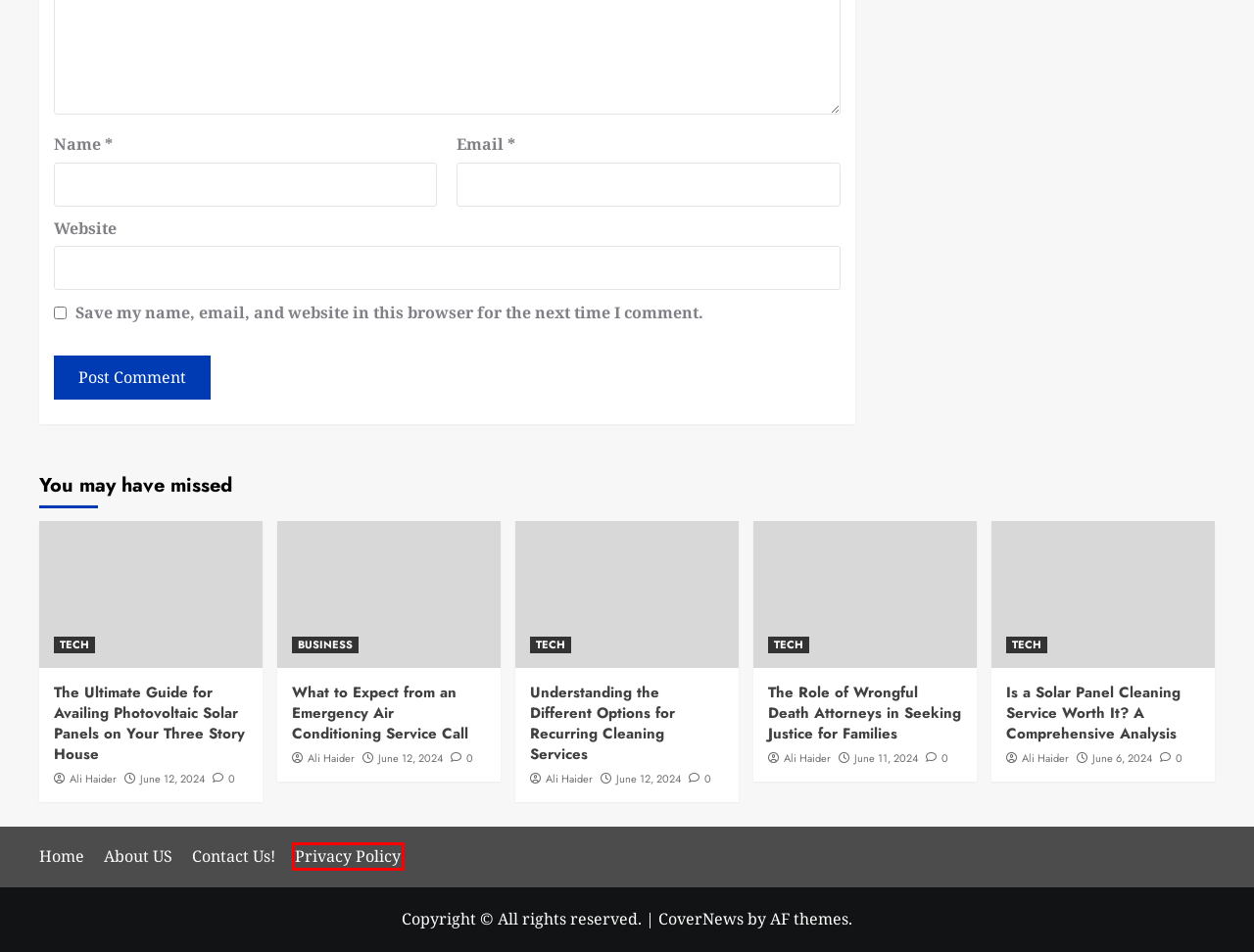You are presented with a screenshot of a webpage that includes a red bounding box around an element. Determine which webpage description best matches the page that results from clicking the element within the red bounding box. Here are the candidates:
A. Contact Us! - React Times
B. Privacy Policy - React Times
C. The Role of Wrongful Death Attorneys in Seeking Justice for Families
D. The Essay That Made My English Teacher Cry - Unleashing Emotional Impact!
E. Understanding the Different Options for Recurring Cleaning Services - React Times
F. Improve Teamwork and Collaboration With Data Room Virtual Software
G. CRYPTO - React Times
H. BUSINESS - React Times

B